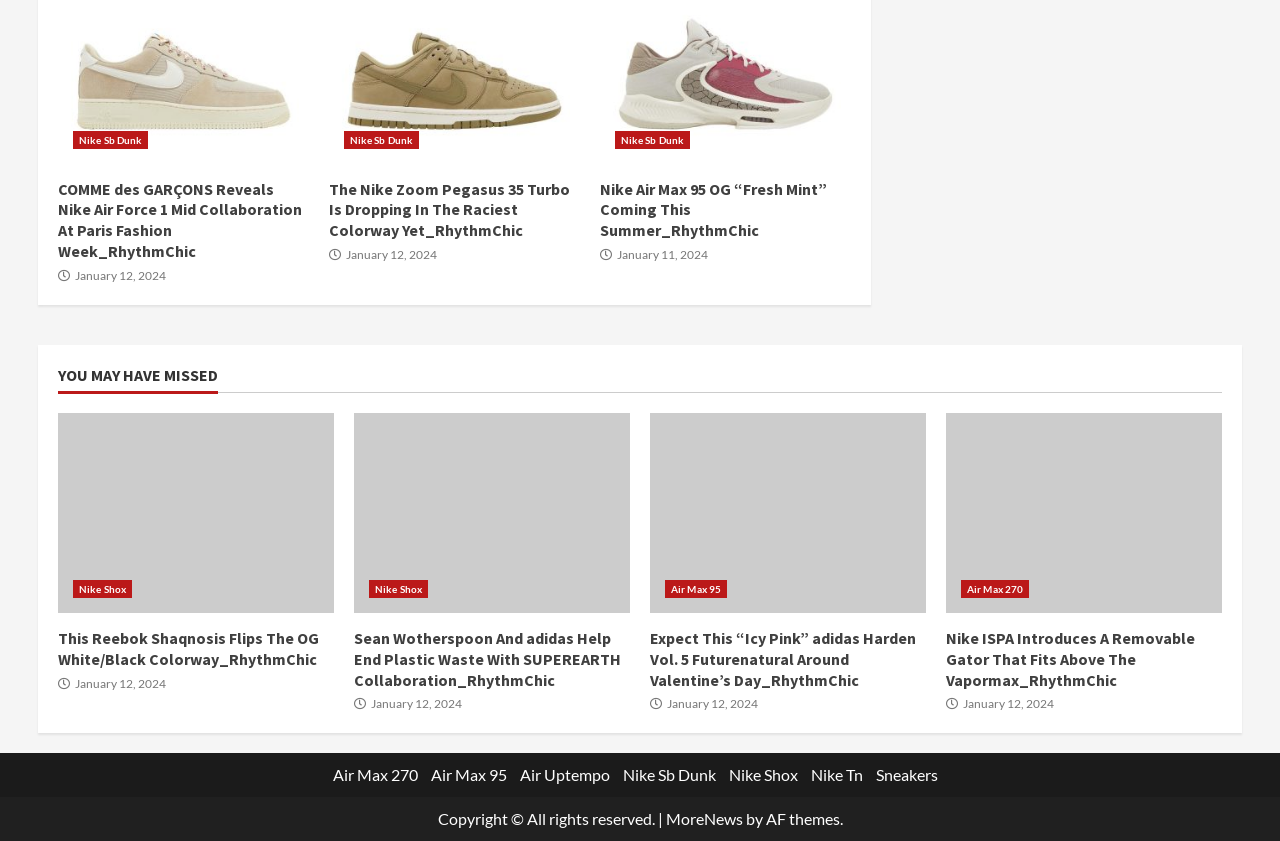What is the brand of the shoe mentioned in the third article?
Provide a detailed and well-explained answer to the question.

I found the brand by looking at the heading element with the text 'Nike Air Max 95 OG “Fresh Mint” Coming This Summer_RhythmChic' which mentions the brand Nike.